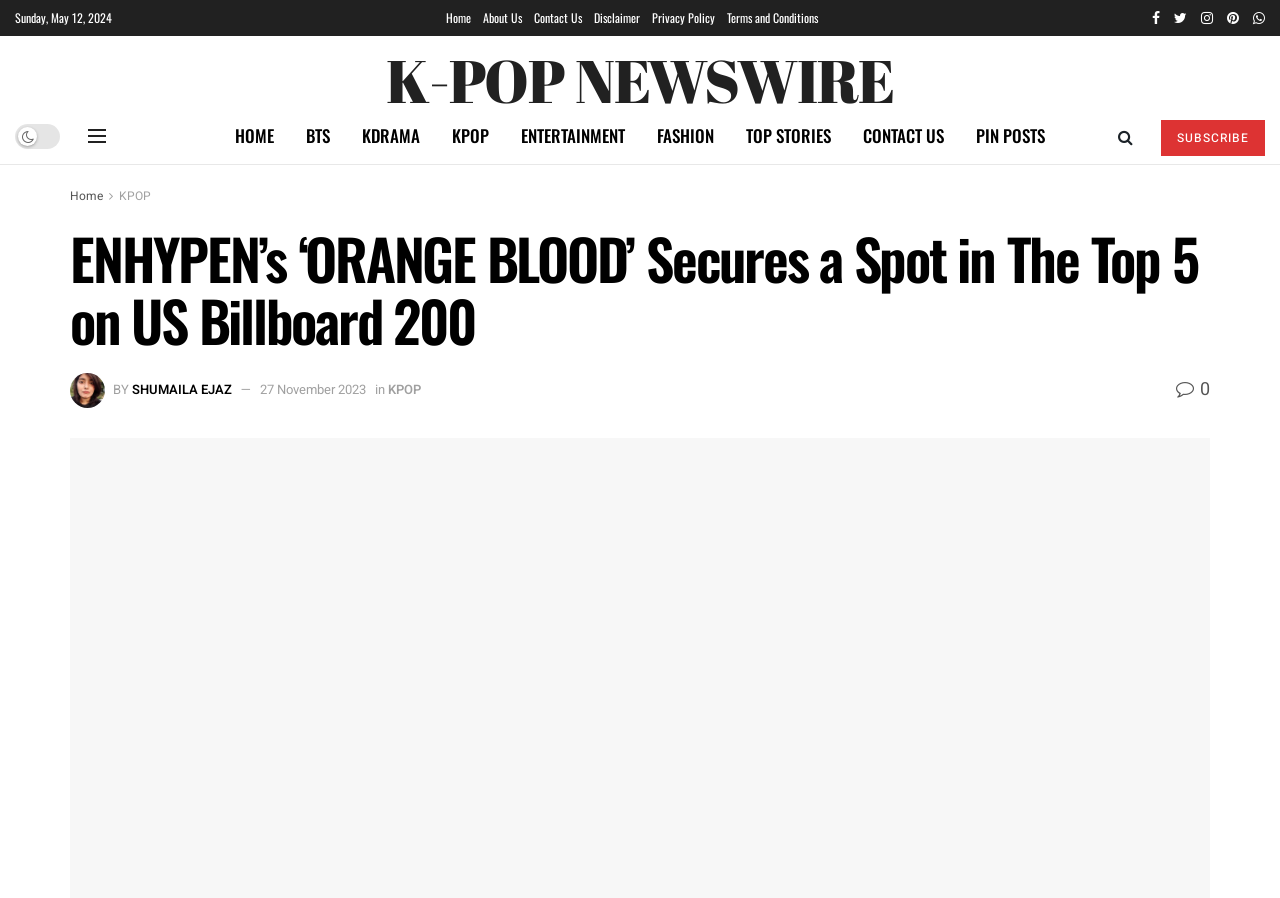Identify the bounding box for the UI element described as: "Hartford". The coordinates should be four float numbers between 0 and 1, i.e., [left, top, right, bottom].

None